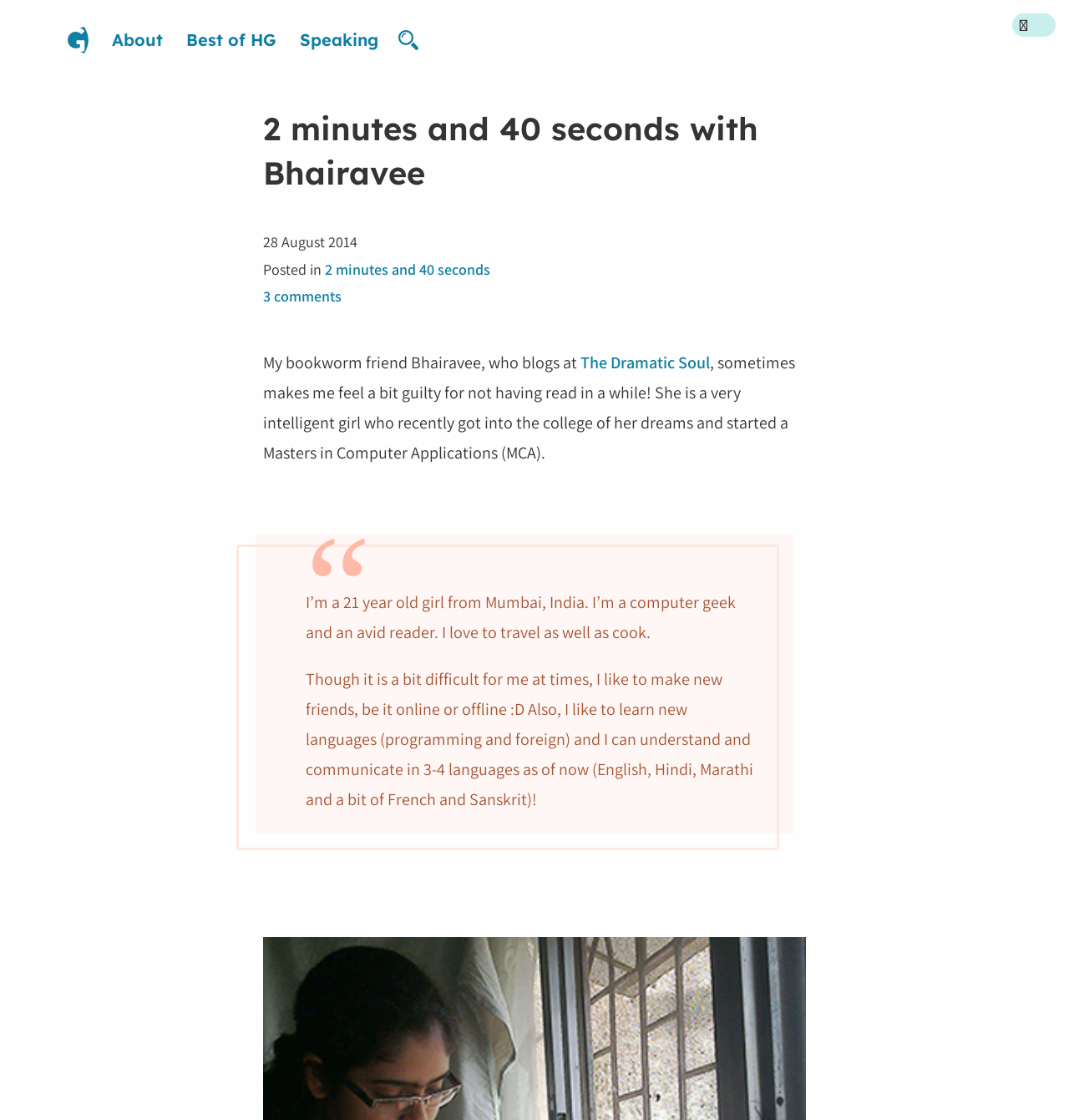Locate the bounding box of the UI element described in the following text: "Uncategorized".

None